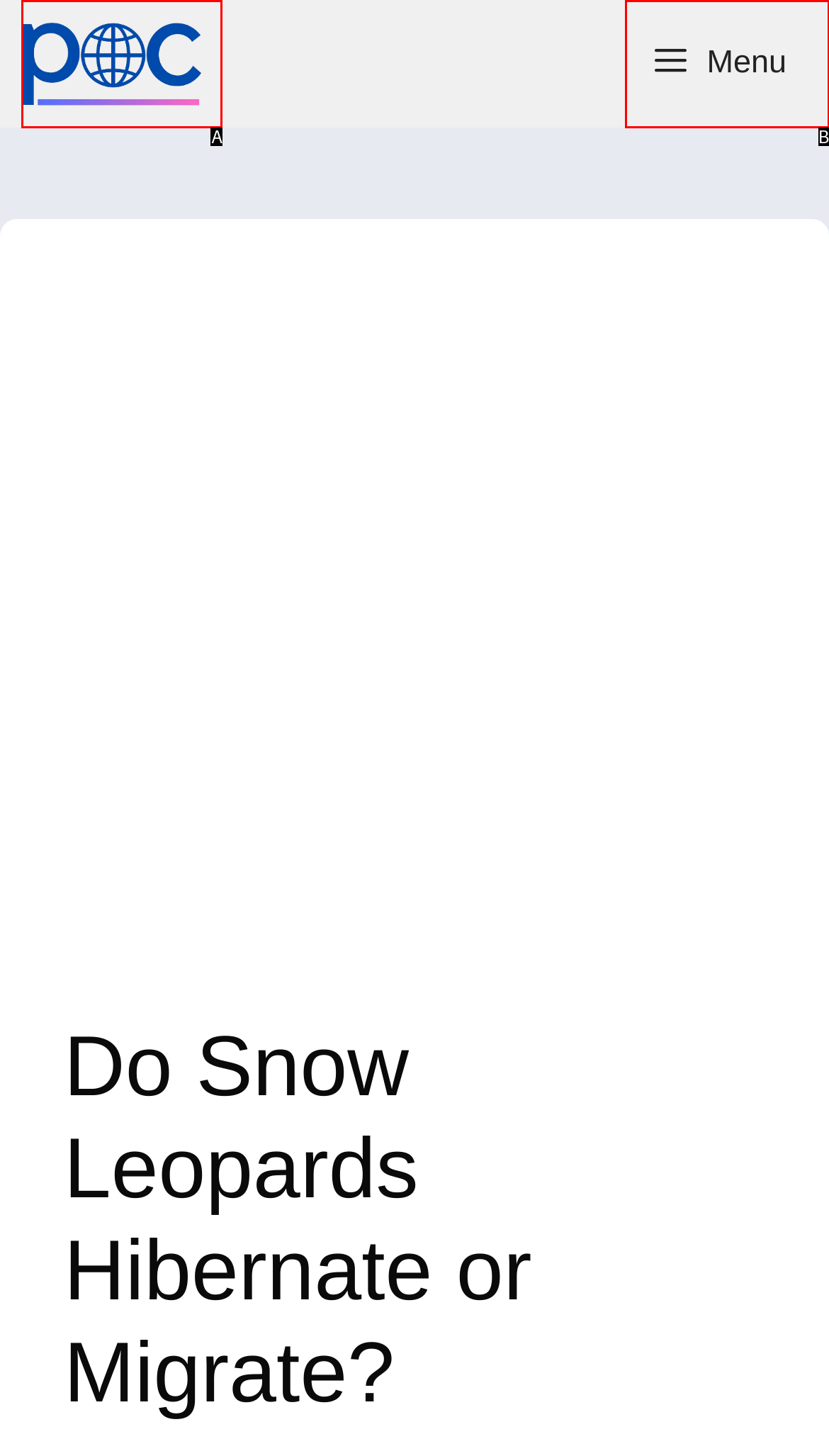Tell me which one HTML element best matches the description: title="Michael Broad"
Answer with the option's letter from the given choices directly.

A